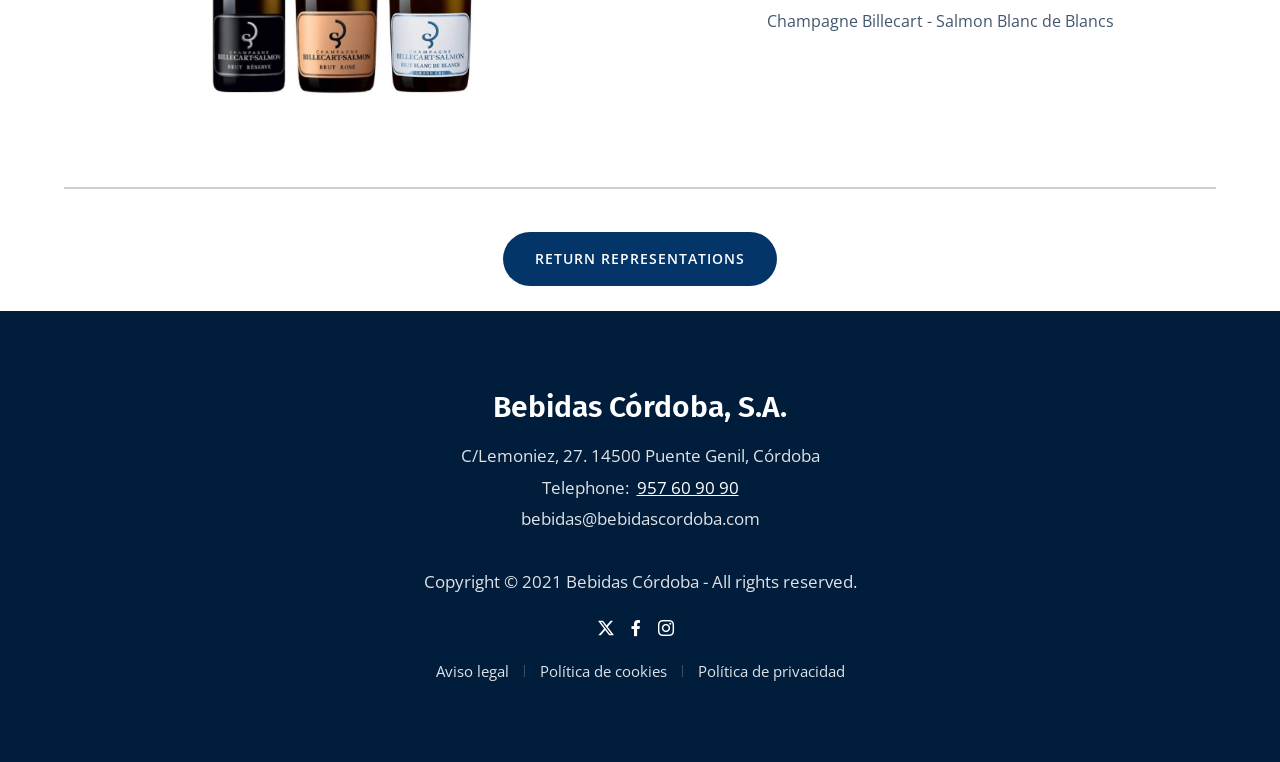Locate the UI element that matches the description Aviso legal in the webpage screenshot. Return the bounding box coordinates in the format (top-left x, top-left y, bottom-right x, bottom-right y), with values ranging from 0 to 1.

[0.34, 0.866, 0.41, 0.896]